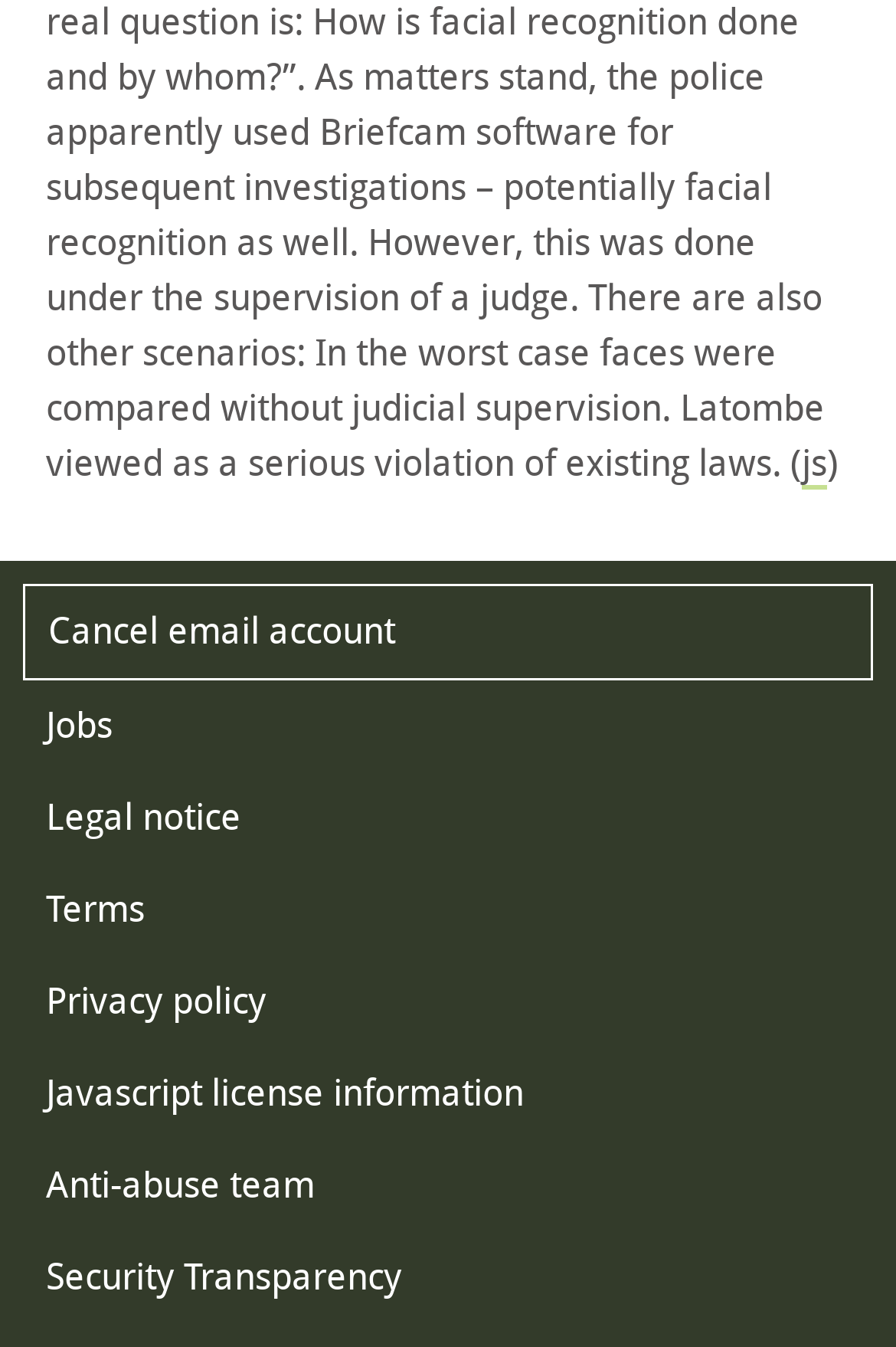Please specify the bounding box coordinates of the region to click in order to perform the following instruction: "Read the blog".

[0.023, 0.641, 0.074, 0.709]